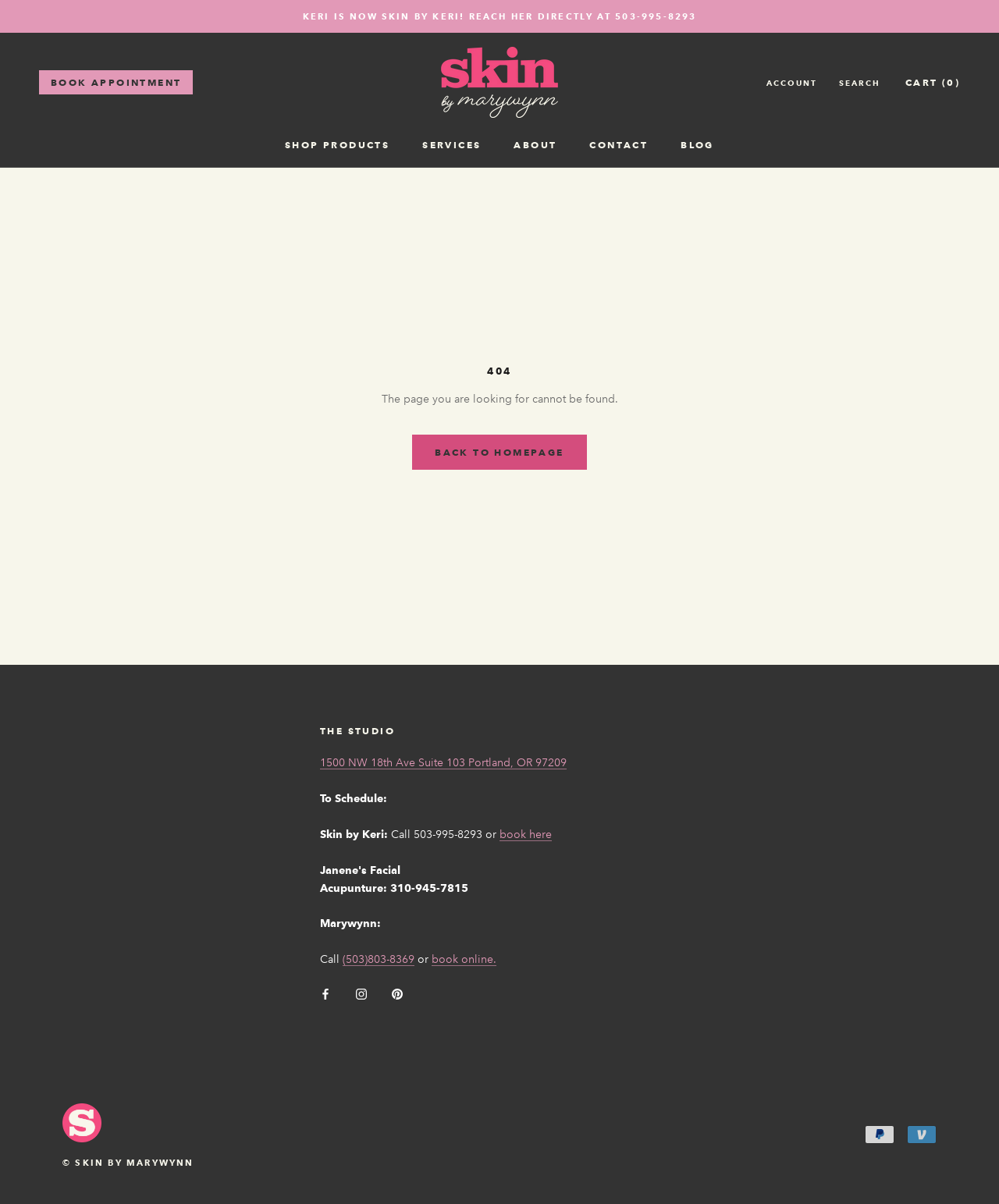Please determine the bounding box coordinates for the element that should be clicked to follow these instructions: "Click the 'Home' link".

None